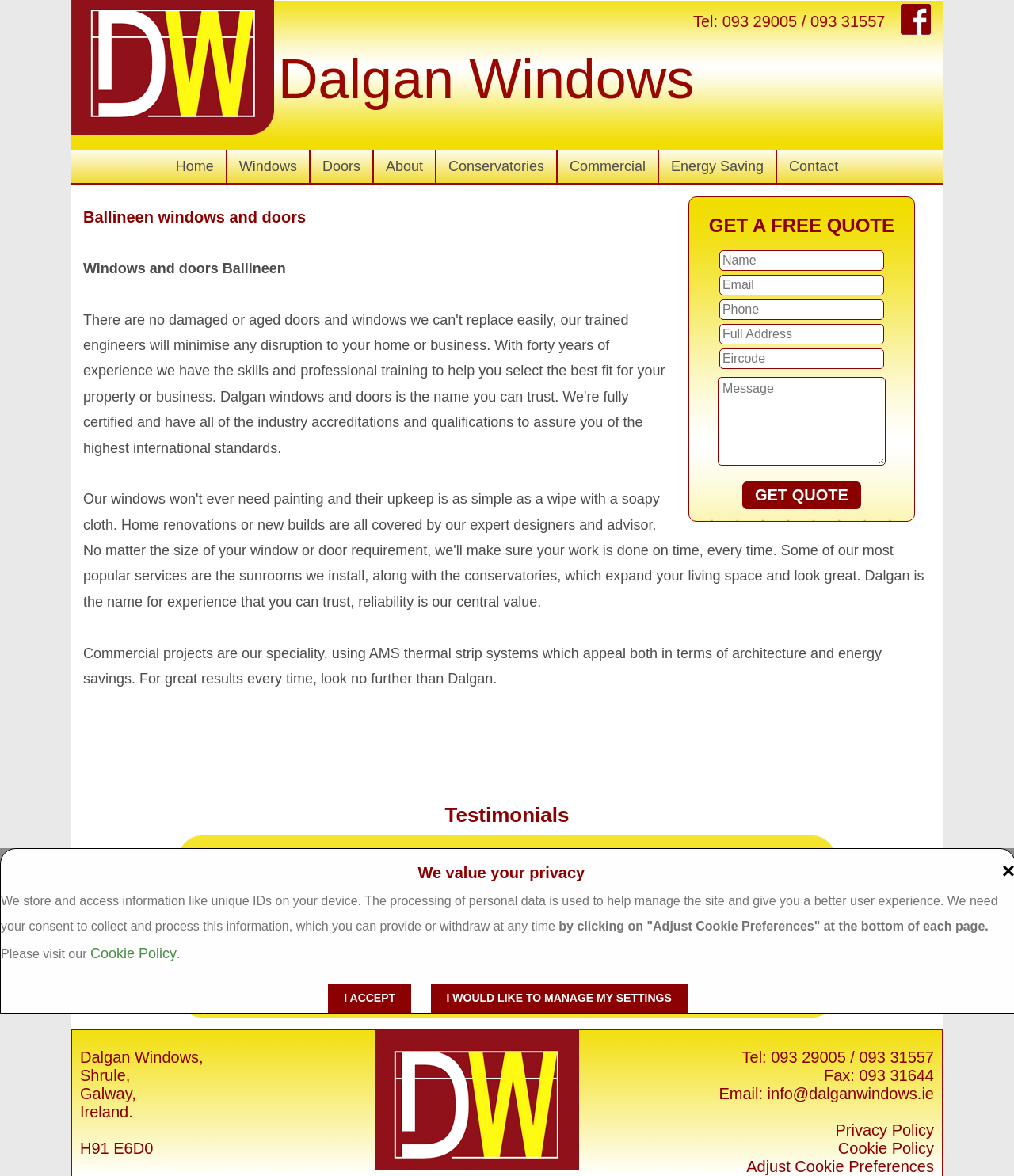Find the bounding box of the element with the following description: "GET QUOTE". The coordinates must be four float numbers between 0 and 1, formatted as [left, top, right, bottom].

[0.732, 0.41, 0.849, 0.433]